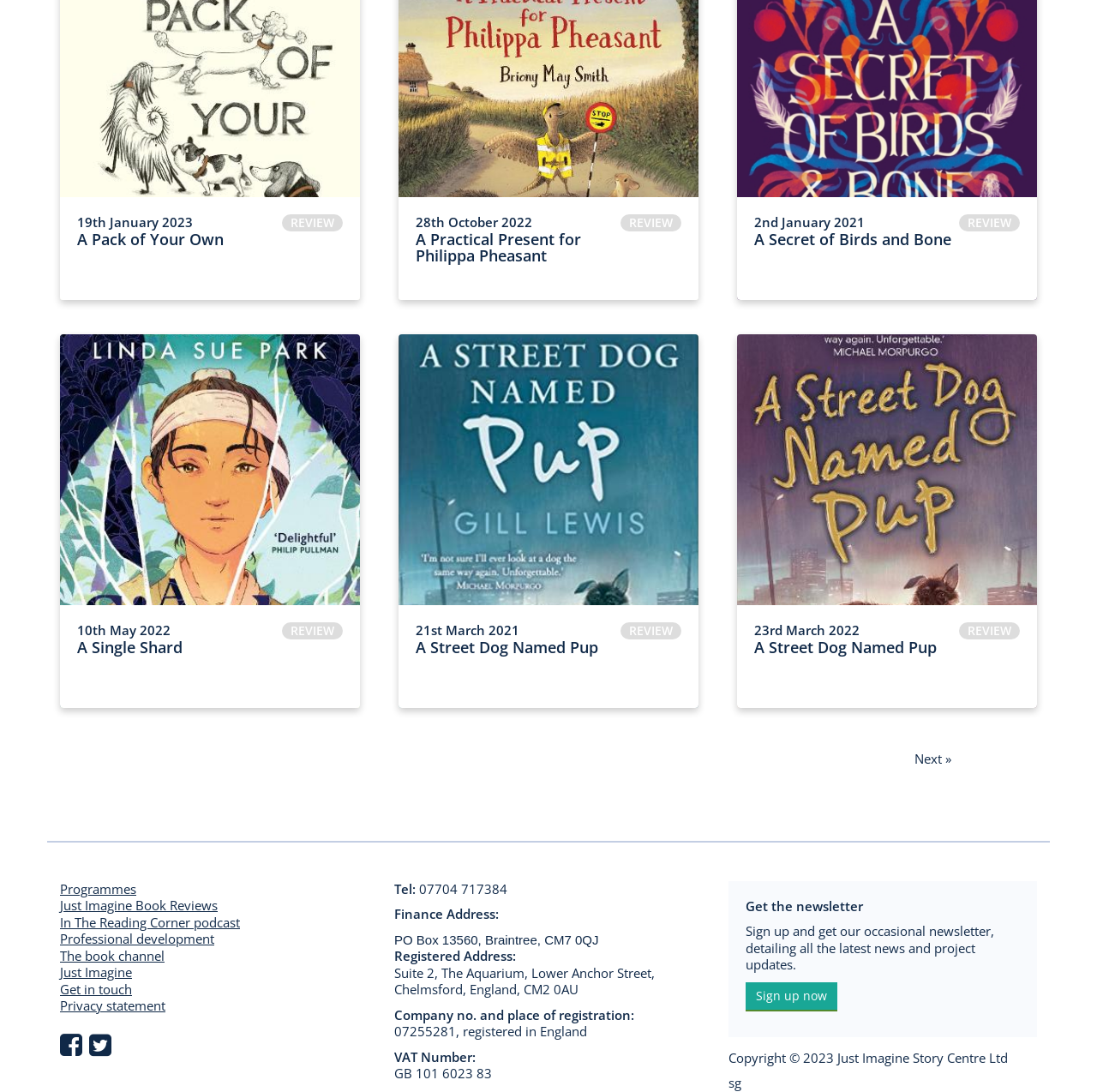Determine the bounding box coordinates of the element's region needed to click to follow the instruction: "Go to next page". Provide these coordinates as four float numbers between 0 and 1, formatted as [left, top, right, bottom].

[0.834, 0.687, 0.867, 0.703]